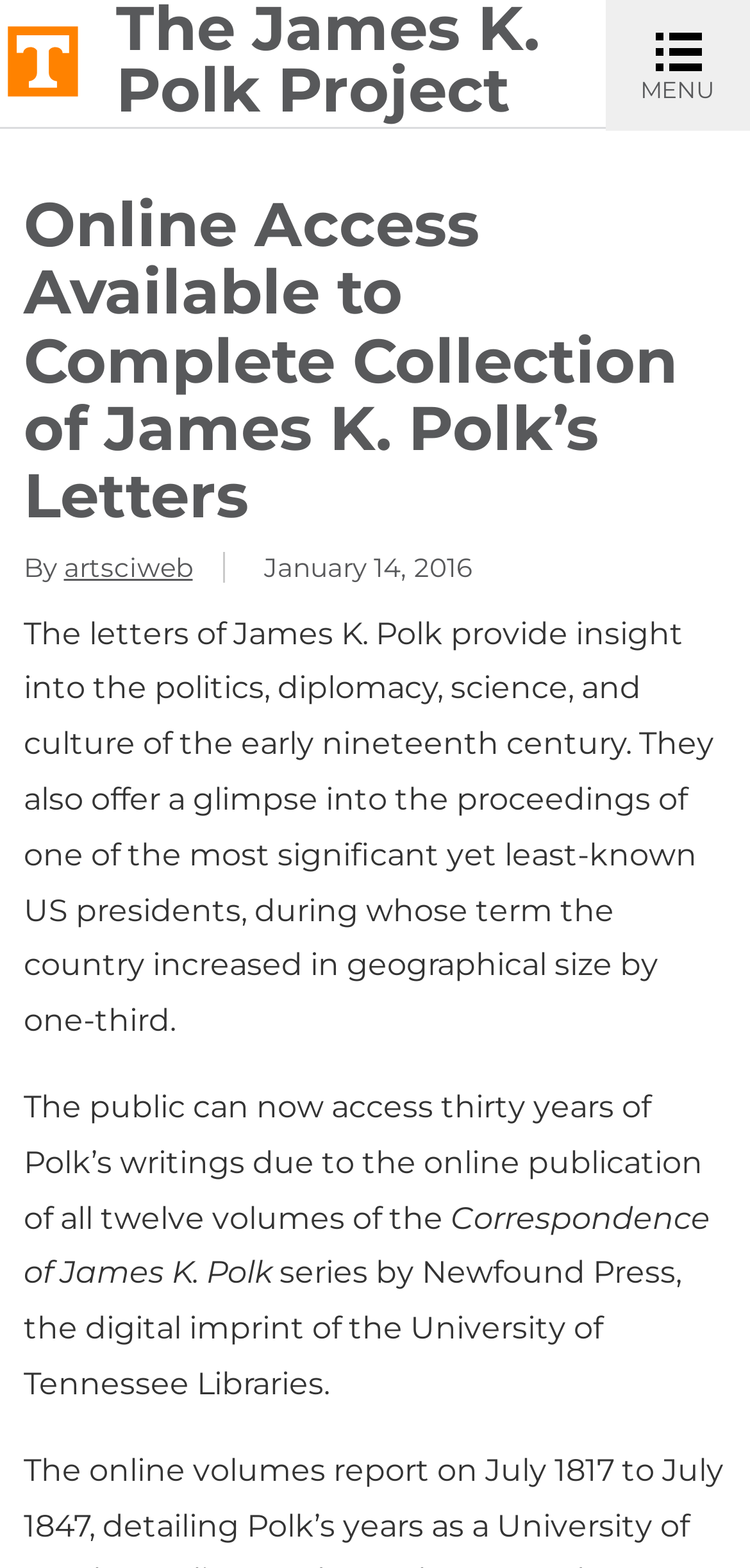Locate the bounding box of the UI element defined by this description: "Toggle navigation MENU". The coordinates should be given as four float numbers between 0 and 1, formatted as [left, top, right, bottom].

[0.808, 0.0, 1.0, 0.083]